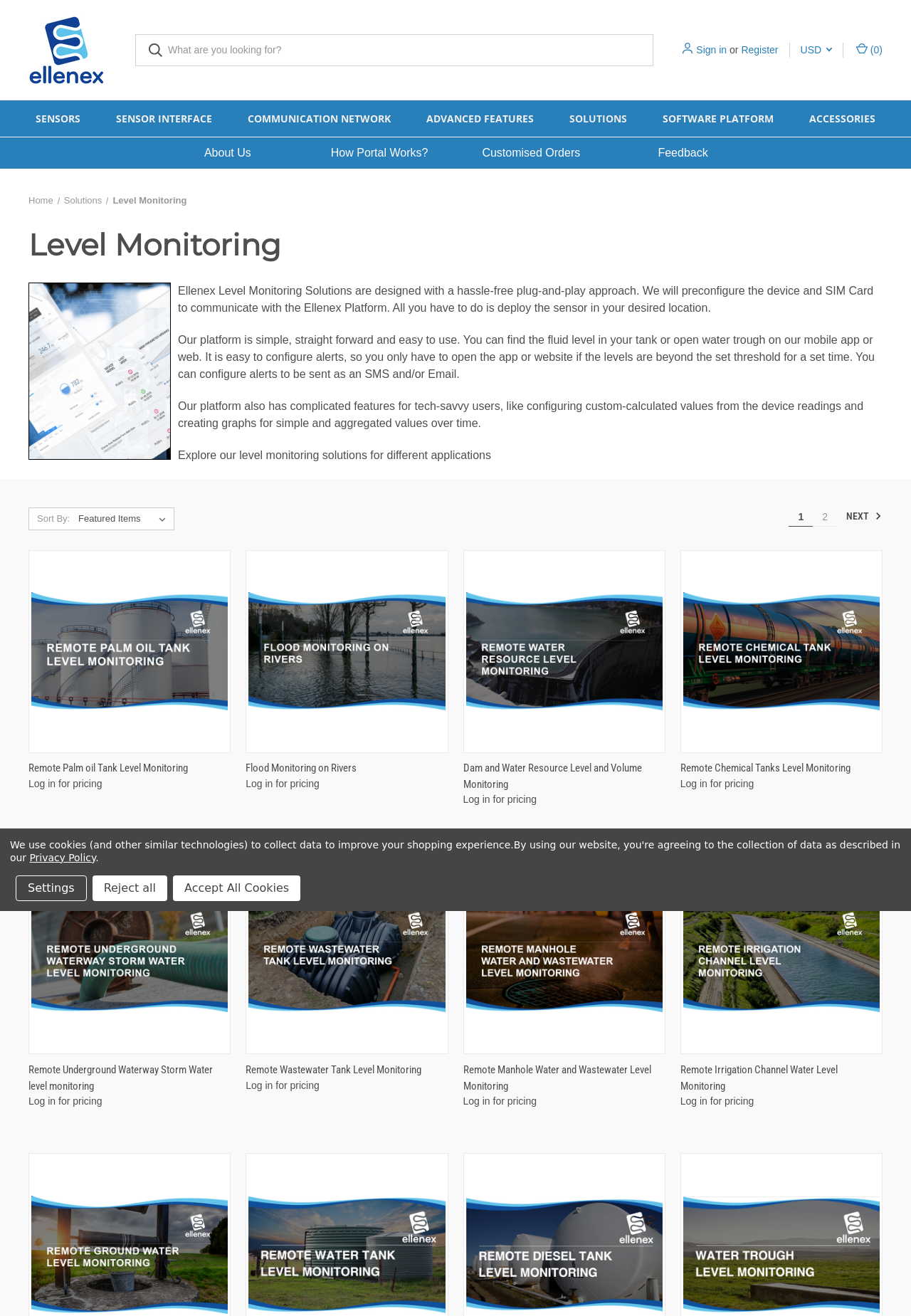Indicate the bounding box coordinates of the element that needs to be clicked to satisfy the following instruction: "Click on the 'Sign in' link". The coordinates should be four float numbers between 0 and 1, i.e., [left, top, right, bottom].

[0.764, 0.032, 0.798, 0.044]